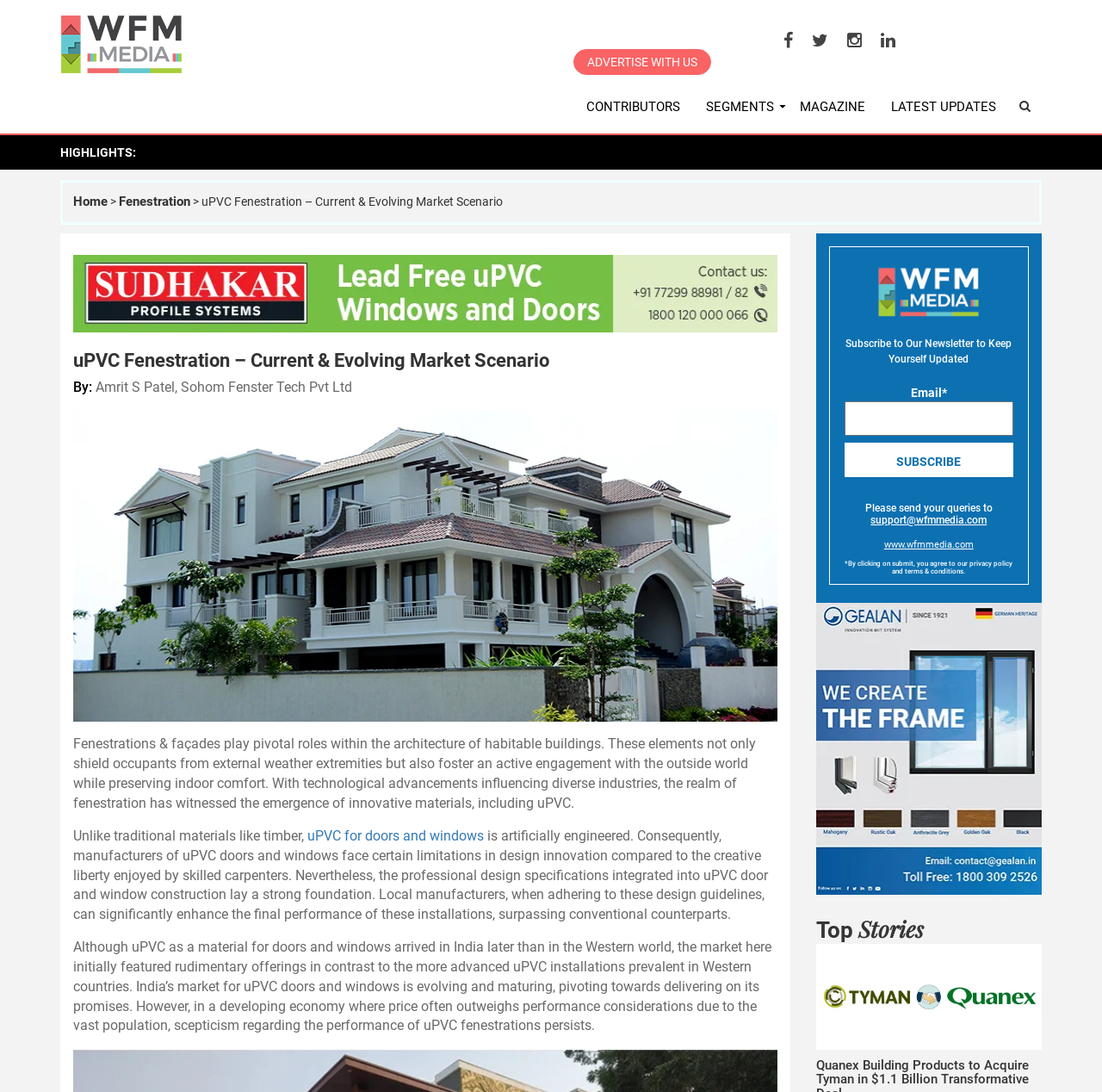Bounding box coordinates are specified in the format (top-left x, top-left y, bottom-right x, bottom-right y). All values are floating point numbers bounded between 0 and 1. Please provide the bounding box coordinate of the region this sentence describes: Segments

[0.629, 0.078, 0.714, 0.118]